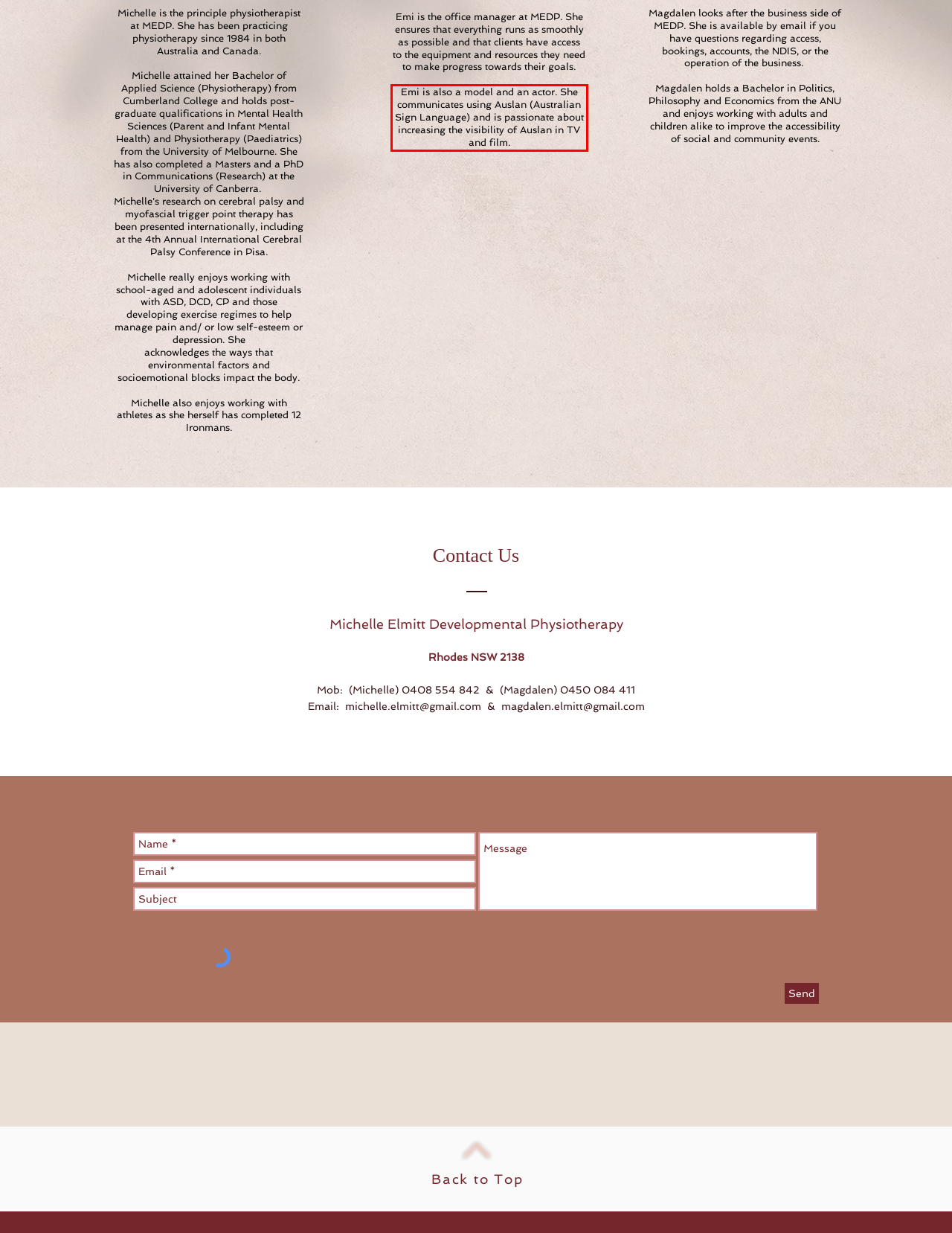Extract and provide the text found inside the red rectangle in the screenshot of the webpage.

Emi is also a model and an actor. She communicates using Auslan (Australian Sign Language) and is passionate about increasing the visibility of Auslan in TV and film.